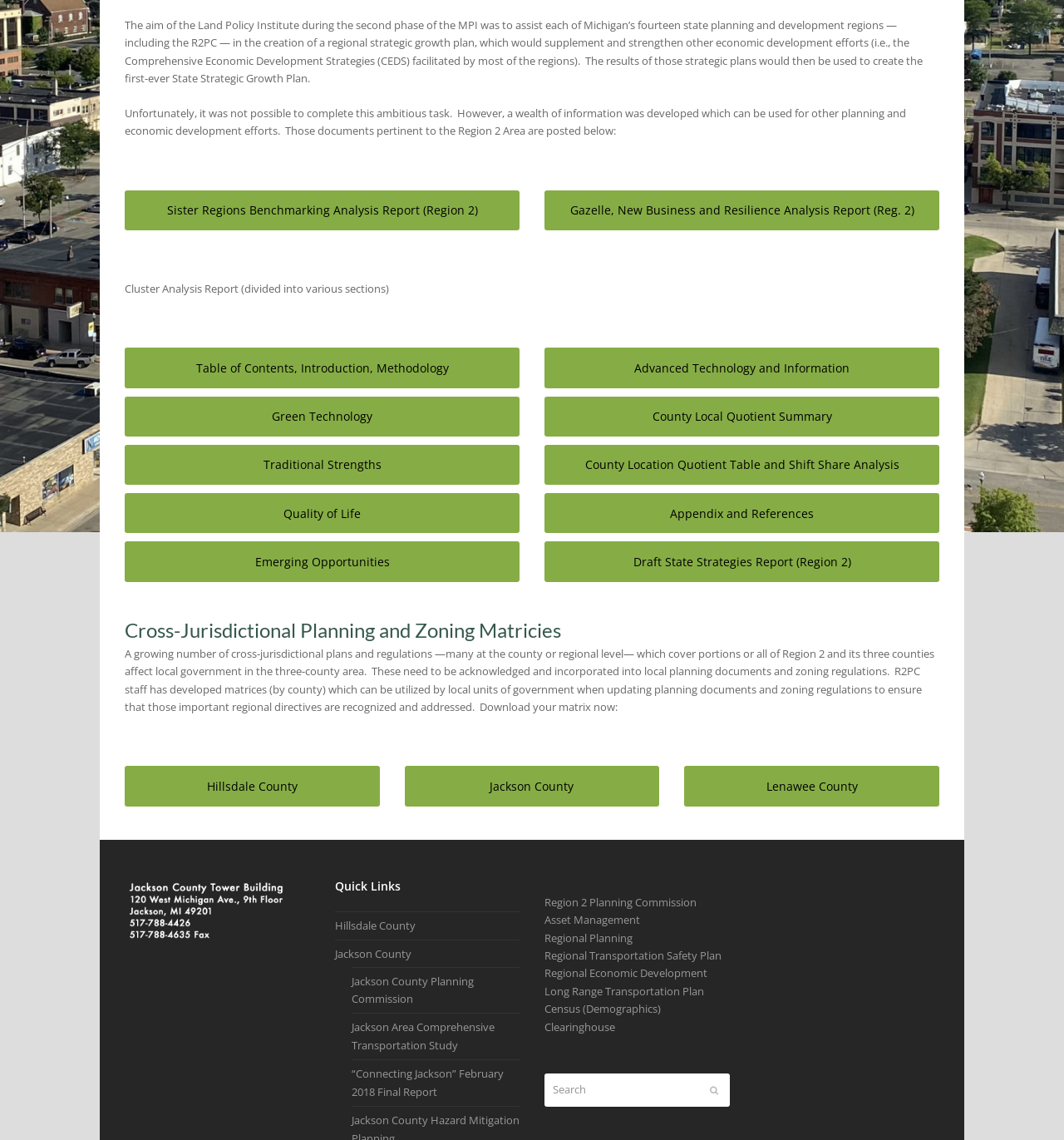Provide the bounding box coordinates in the format (top-left x, top-left y, bottom-right x, bottom-right y). All values are floating point numbers between 0 and 1. Determine the bounding box coordinate of the UI element described as: Hillsdale County

[0.117, 0.672, 0.357, 0.707]